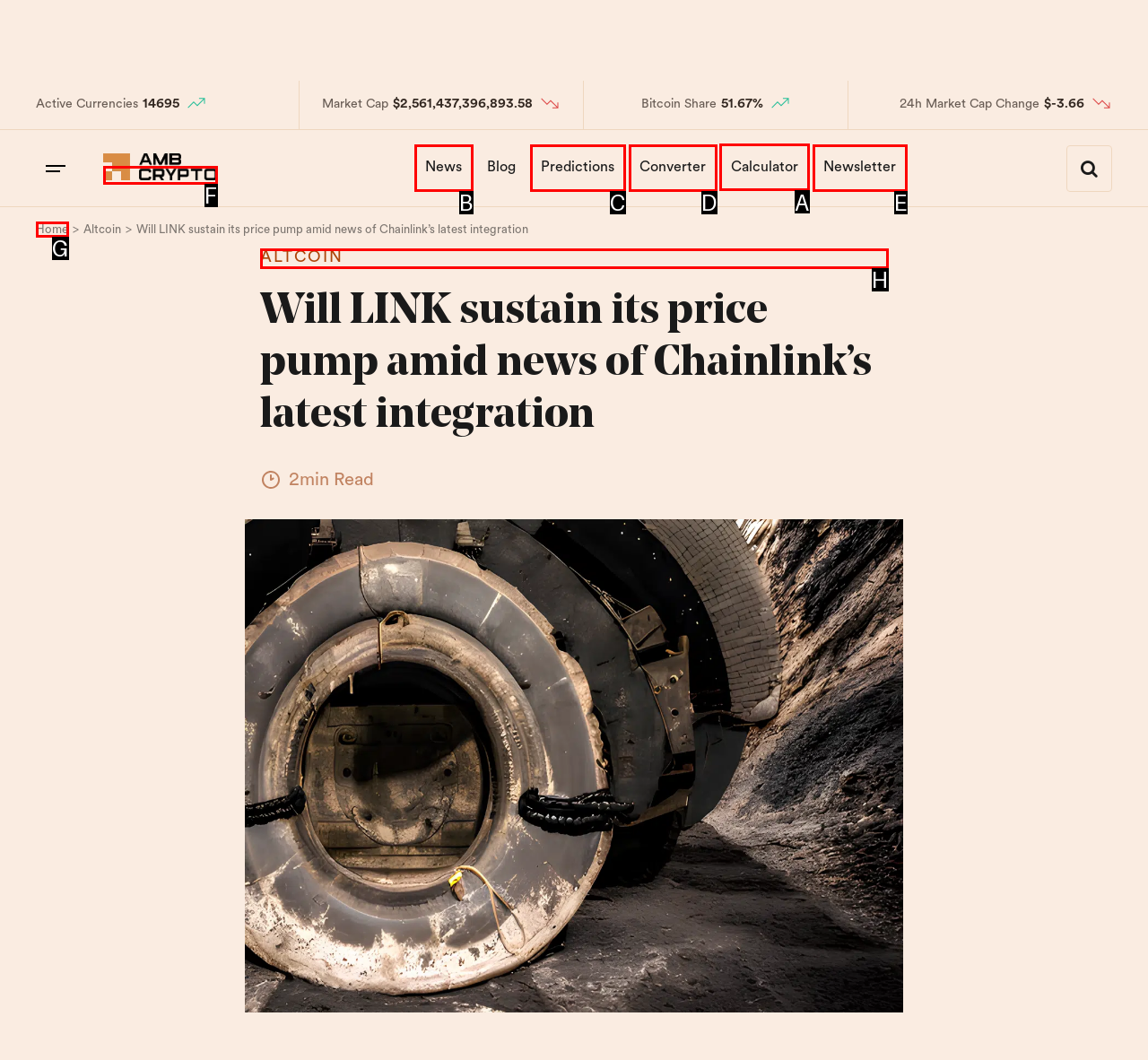Decide which HTML element to click to complete the task: Share on Facebook Provide the letter of the appropriate option.

None